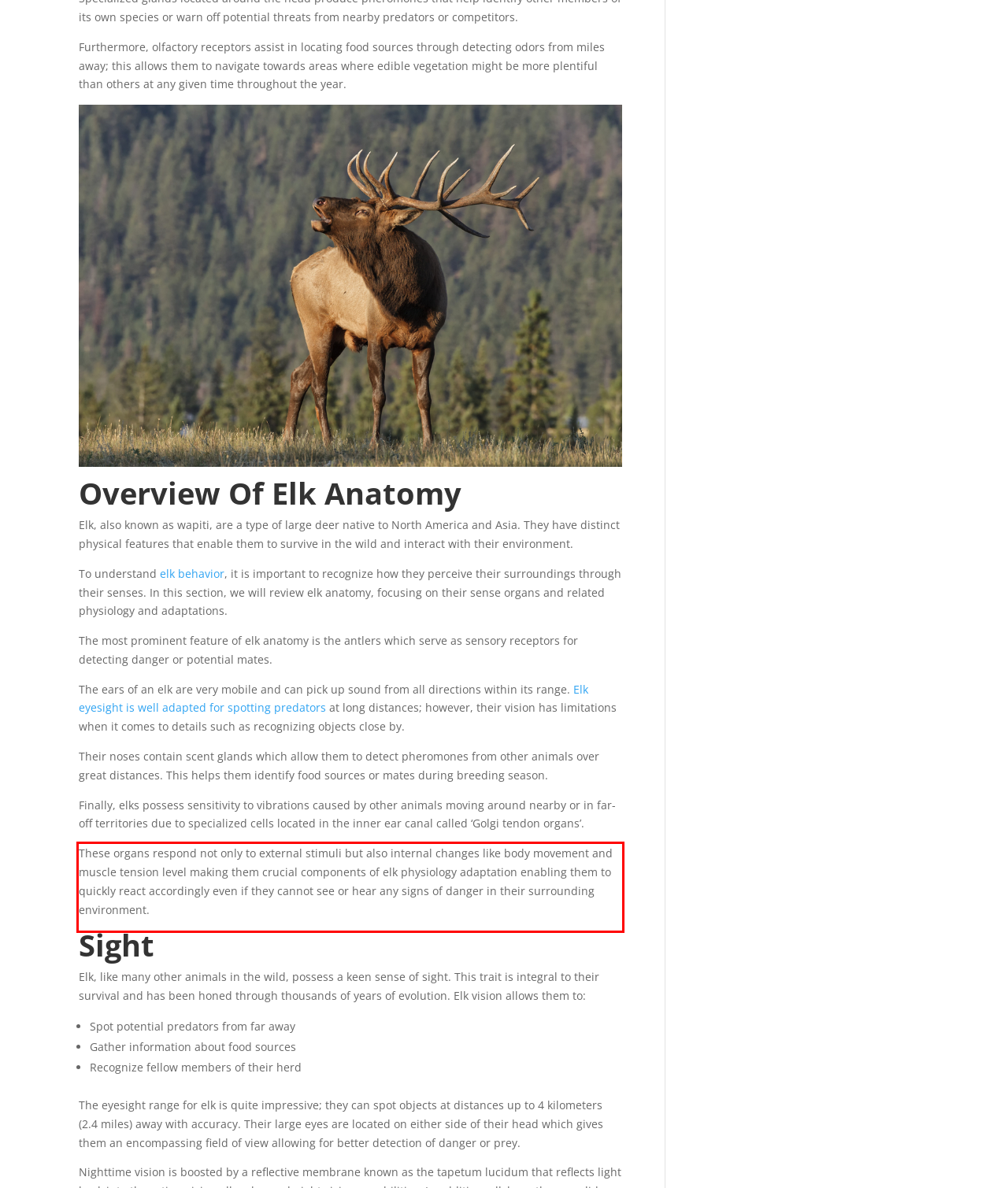Please analyze the screenshot of a webpage and extract the text content within the red bounding box using OCR.

These organs respond not only to external stimuli but also internal changes like body movement and muscle tension level making them crucial components of elk physiology adaptation enabling them to quickly react accordingly even if they cannot see or hear any signs of danger in their surrounding environment.